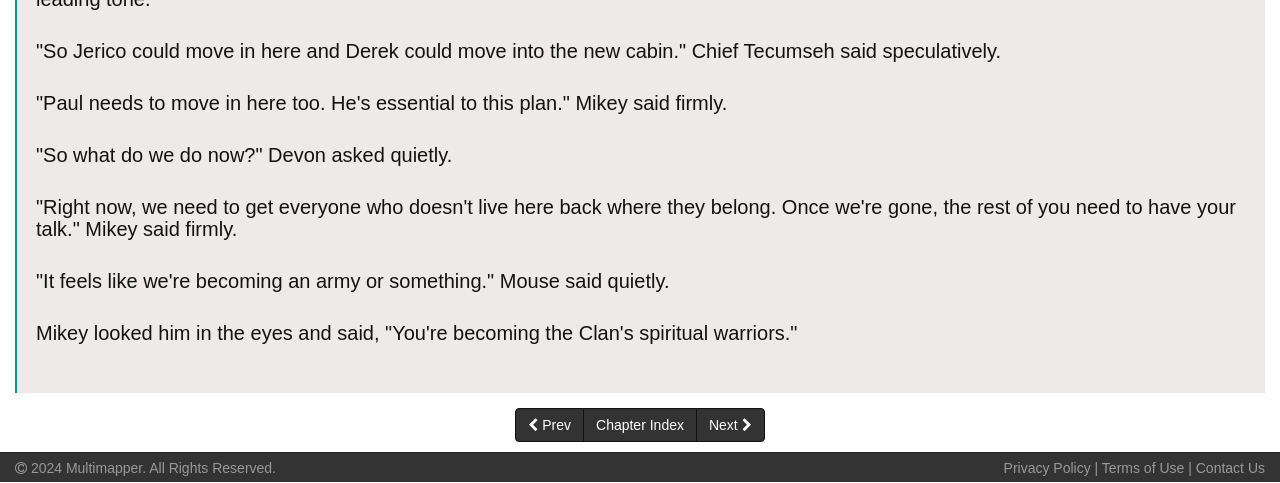Determine the bounding box coordinates of the UI element described by: "Privacy Policy".

[0.784, 0.953, 0.852, 0.986]